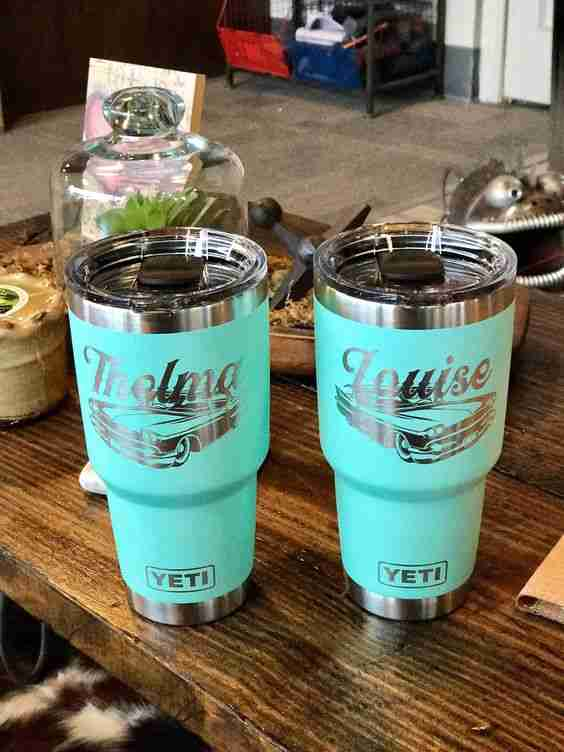Break down the image into a detailed narrative.

The image showcases two custom Yeti cups placed on a wooden table, embodying personalization and style. Each cup features a vibrant turquoise color and is adorned with distinct engravings of the names "Thelma" and "Louise," along with artistic designs reminiscent of classic cars, adding a nostalgic touch. The cups are made of durable stainless steel, ensuring they are both insulated and reusable, making them ideal for outdoor enthusiasts and fans of the Yeti brand. In the background, decorative elements such as a glass jar and a small potted plant create a cozy atmosphere, enhancing the visual appeal of this custom gift idea, perfect for showing appreciation to loved ones or celebrating special moments.